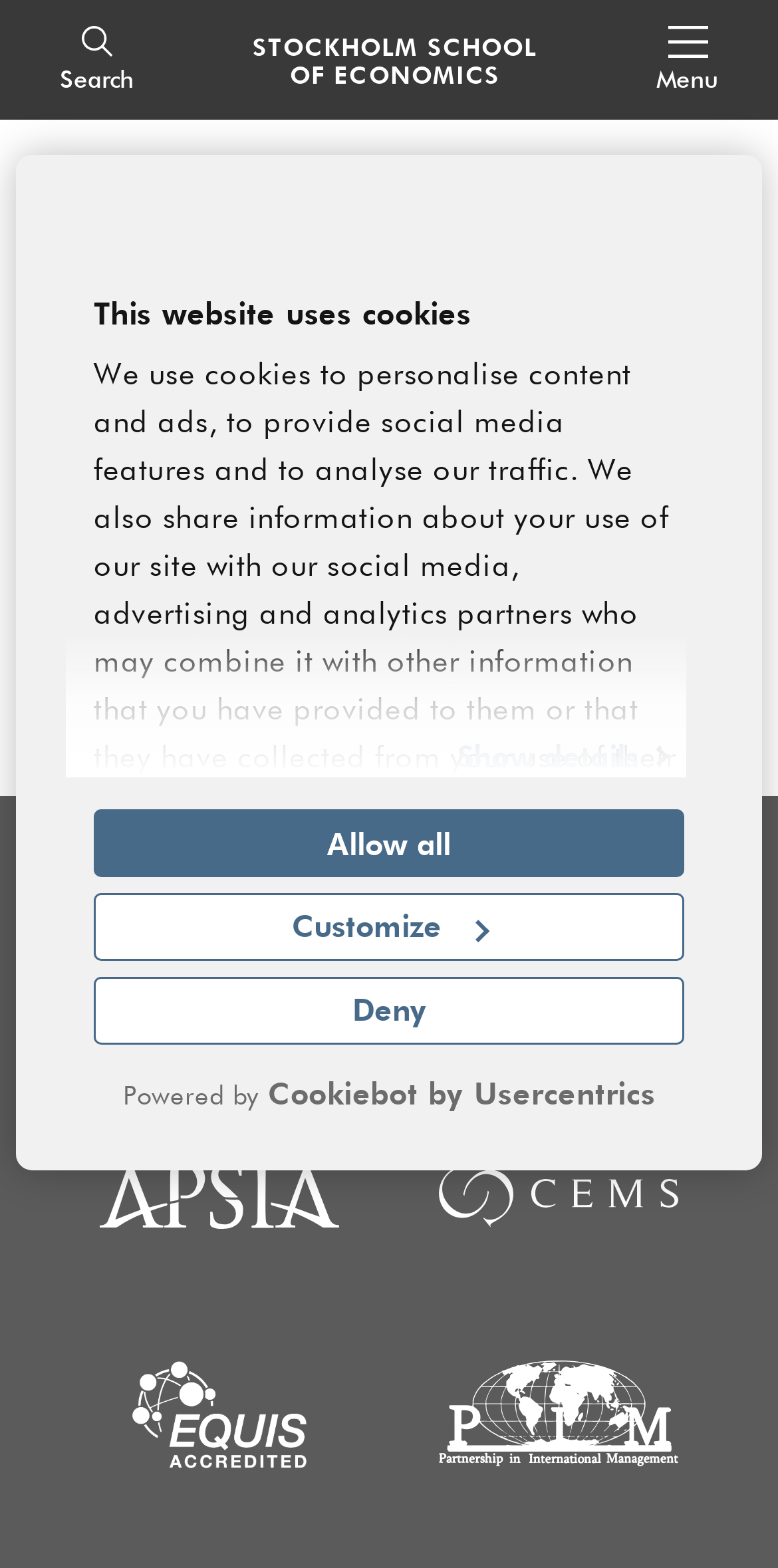Determine the bounding box coordinates of the element that should be clicked to execute the following command: "View Apsia".

[0.128, 0.74, 0.436, 0.783]